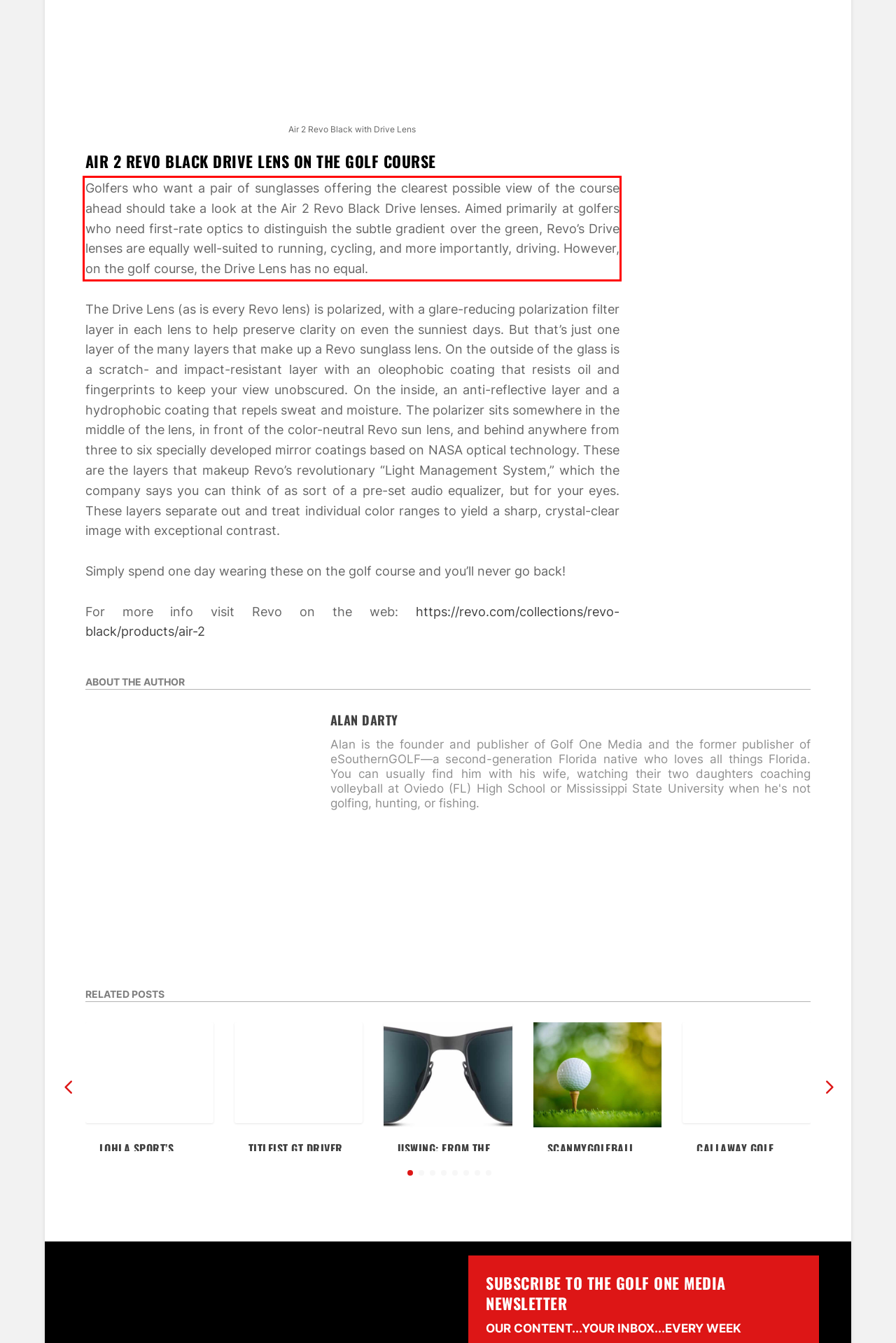Examine the screenshot of the webpage, locate the red bounding box, and perform OCR to extract the text contained within it.

Golfers who want a pair of sunglasses offering the clearest possible view of the course ahead should take a look at the Air 2 Revo Black Drive lenses. Aimed primarily at golfers who need first-rate optics to distinguish the subtle gradient over the green, Revo’s Drive lenses are equally well-suited to running, cycling, and more importantly, driving. However, on the golf course, the Drive Lens has no equal.